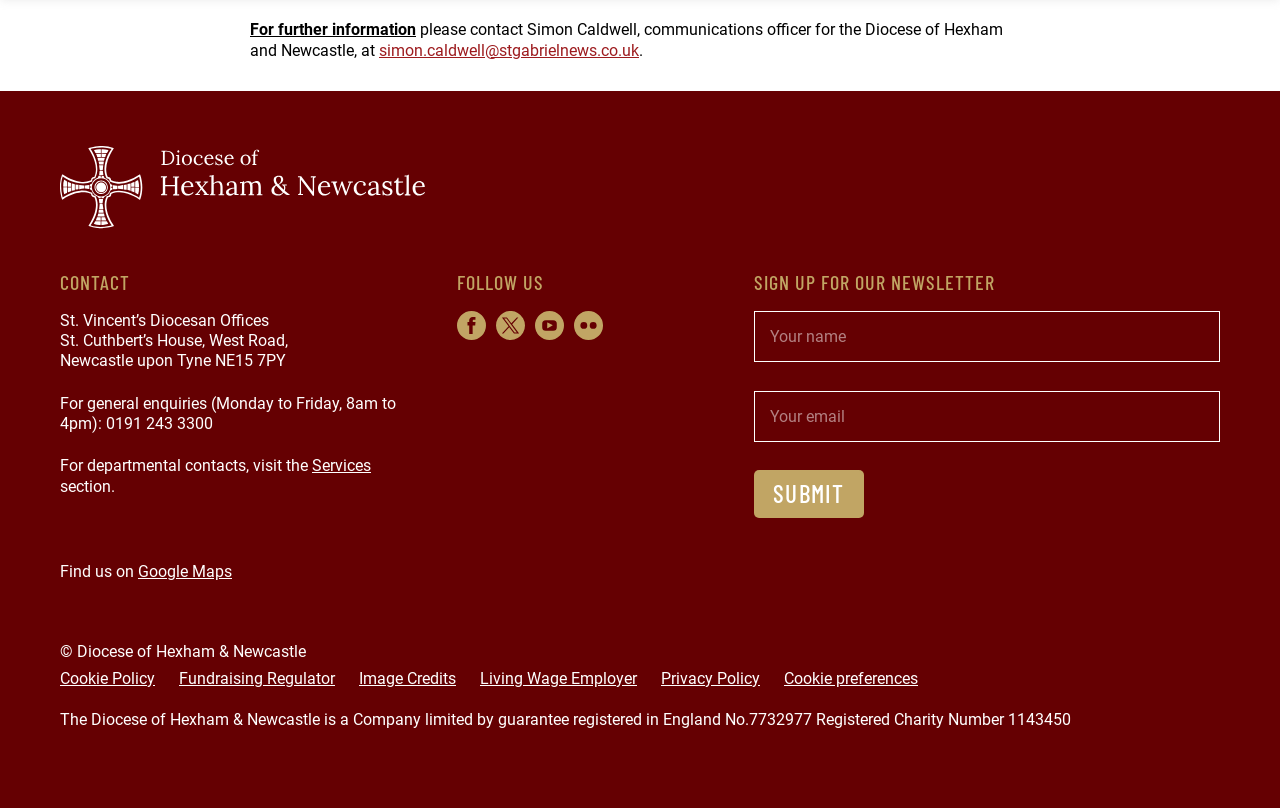Identify the bounding box coordinates of the specific part of the webpage to click to complete this instruction: "Follow the Diocese on social media".

[0.357, 0.385, 0.379, 0.421]